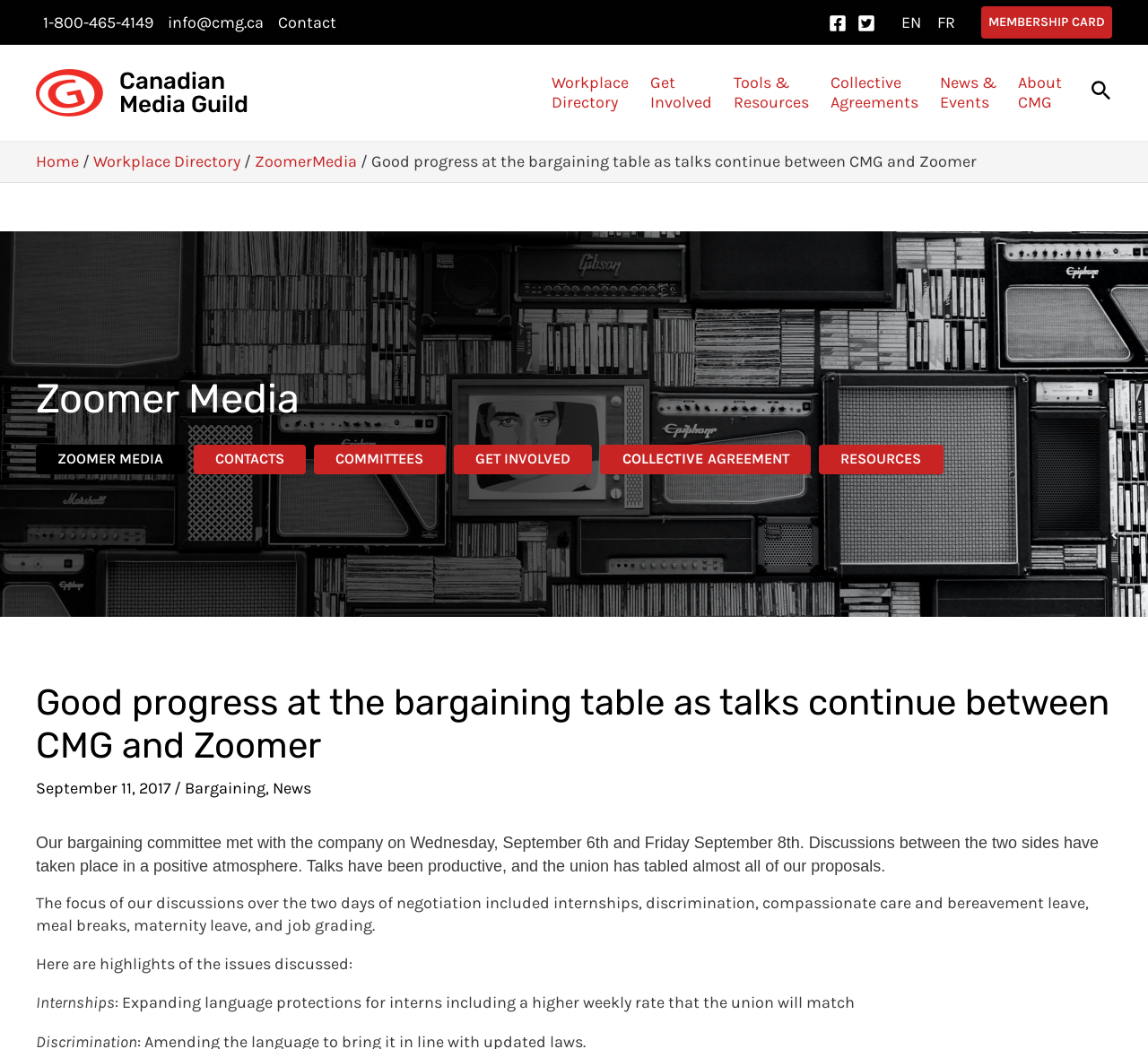Refer to the image and provide a thorough answer to this question:
What is one of the issues discussed in the bargaining?

I found the answer by reading the paragraph that lists the issues discussed in the bargaining, which includes 'internships, discrimination, compassionate care and bereavement leave, meal breaks, maternity leave, and job grading'.